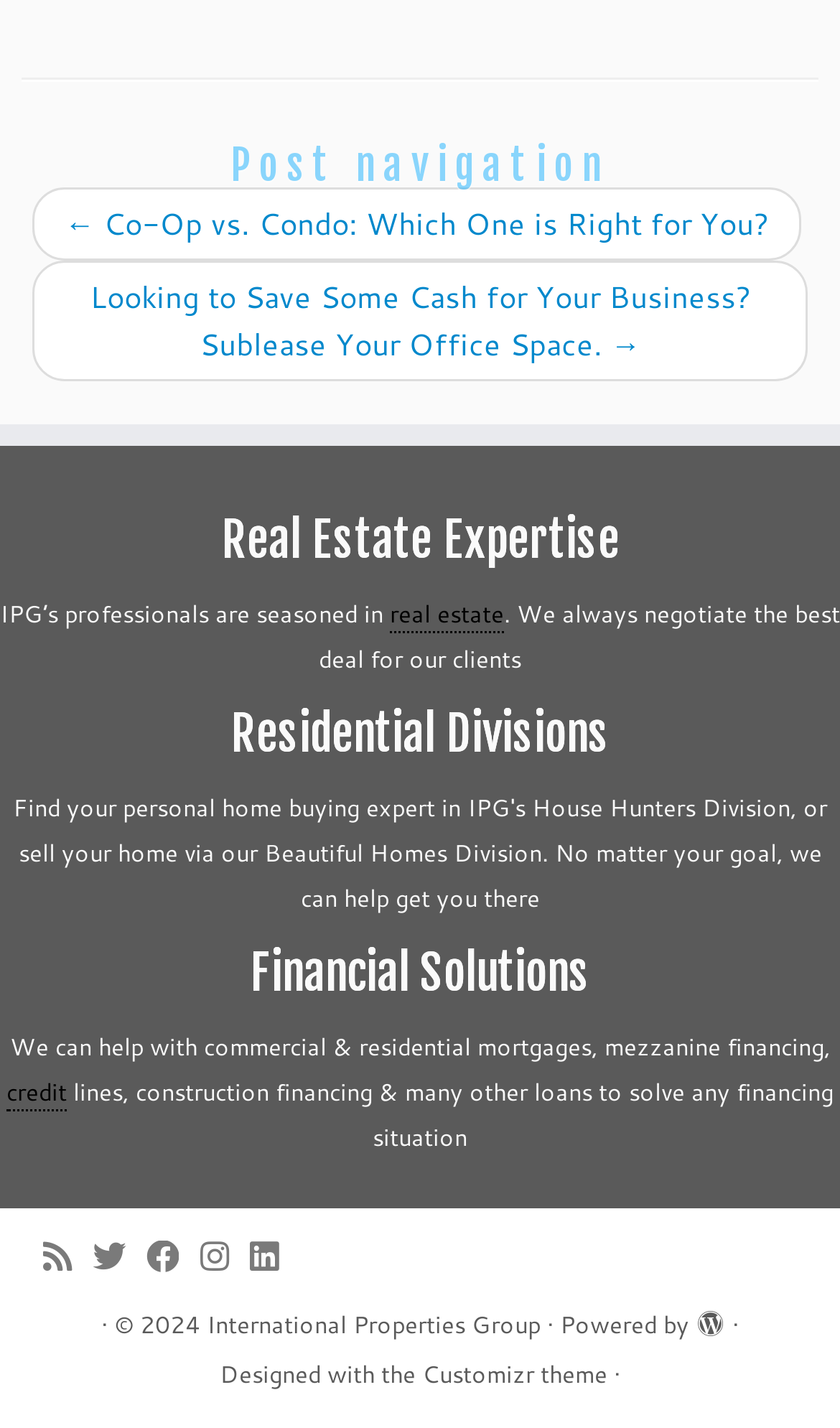Please identify the bounding box coordinates of the clickable area that will allow you to execute the instruction: "Subscribe to the rss feed".

[0.051, 0.864, 0.11, 0.896]